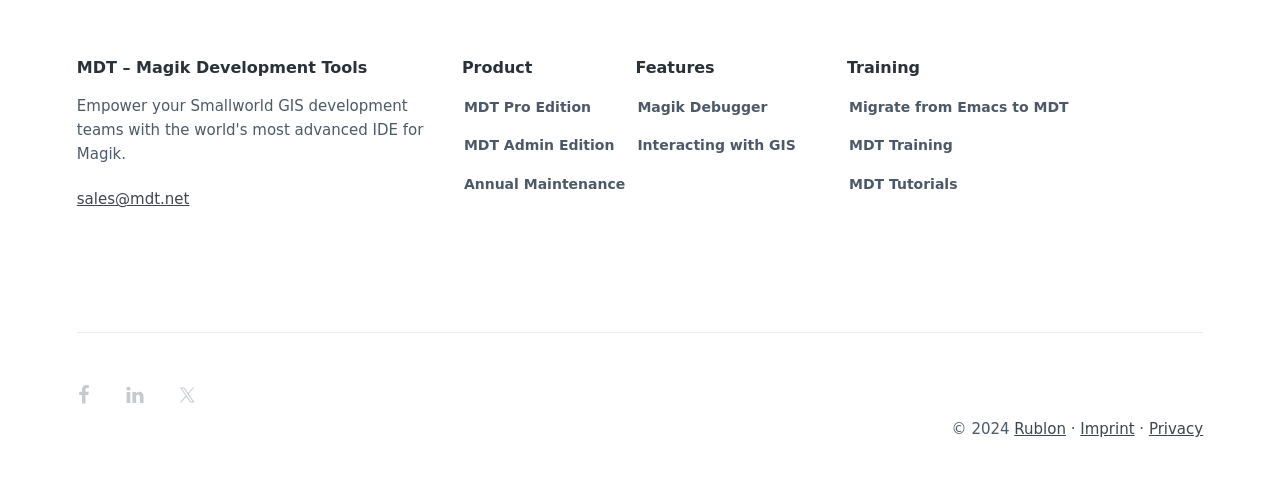Predict the bounding box of the UI element based on the description: "sales@mdt.net". The coordinates should be four float numbers between 0 and 1, formatted as [left, top, right, bottom].

[0.06, 0.395, 0.148, 0.432]